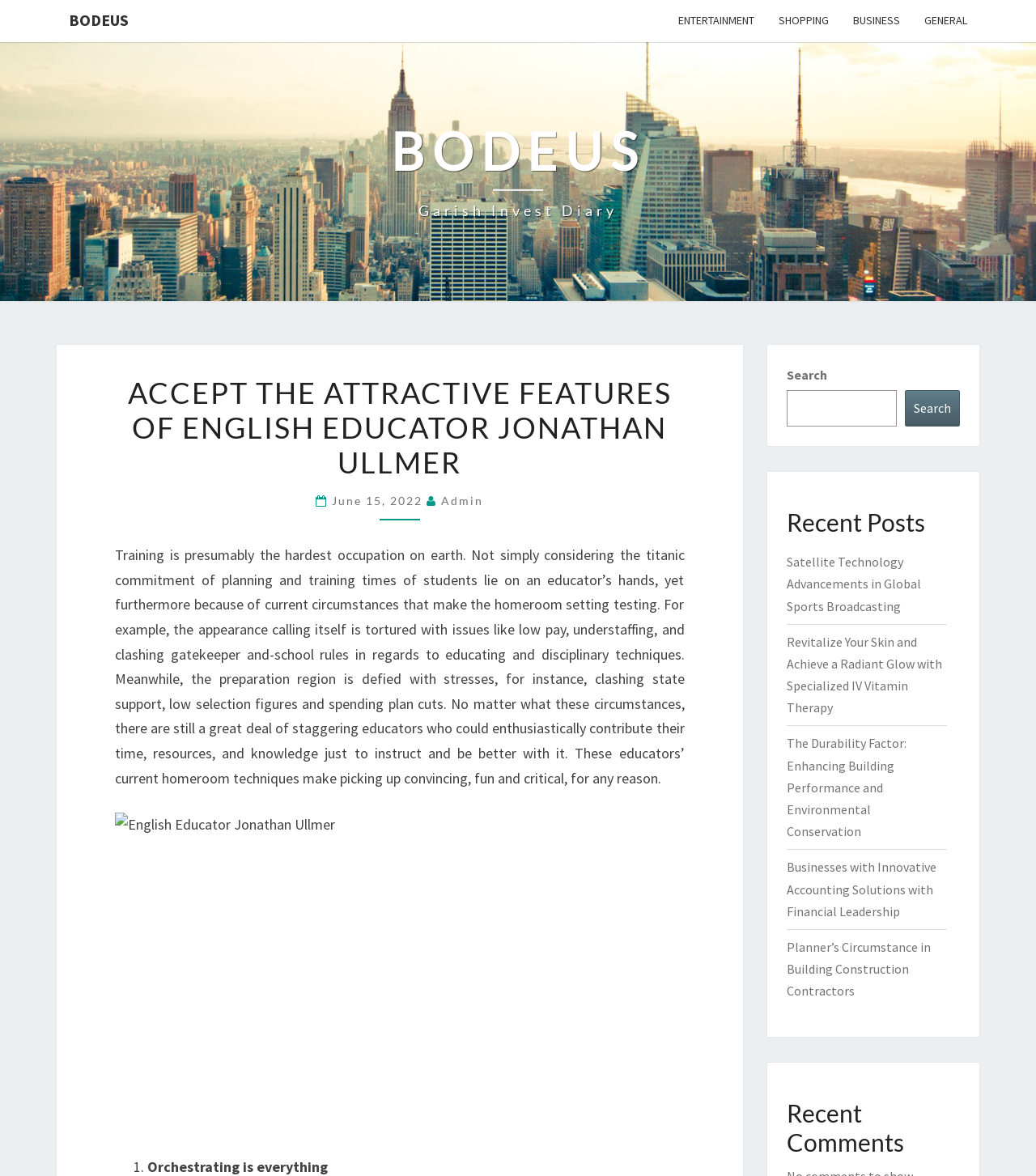Please identify the coordinates of the bounding box for the clickable region that will accomplish this instruction: "Click on BODEUS link".

[0.055, 0.0, 0.136, 0.034]